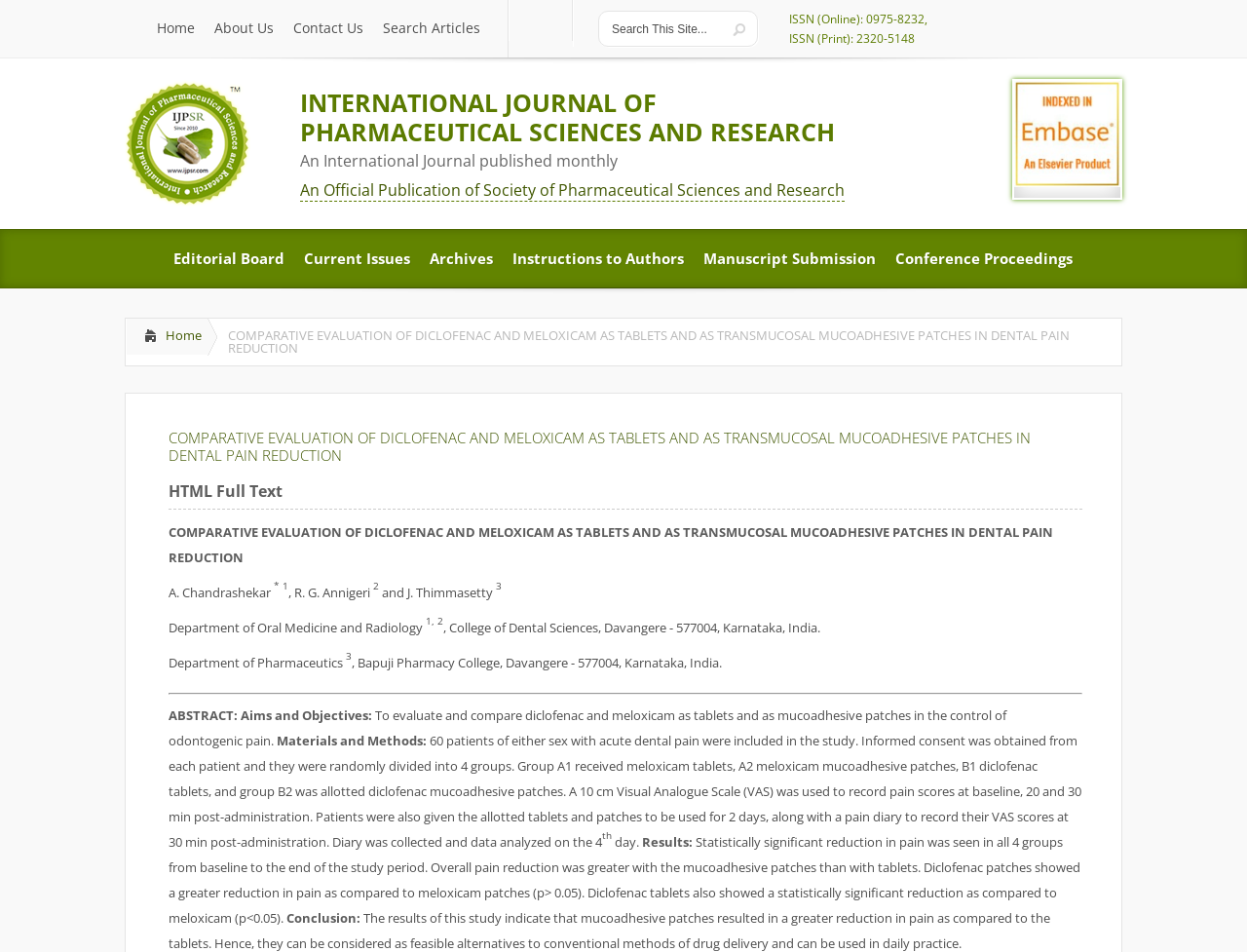Give a concise answer using one word or a phrase to the following question:
What was the conclusion of the study?

Mucoadhesive patches resulted in a greater reduction in pain